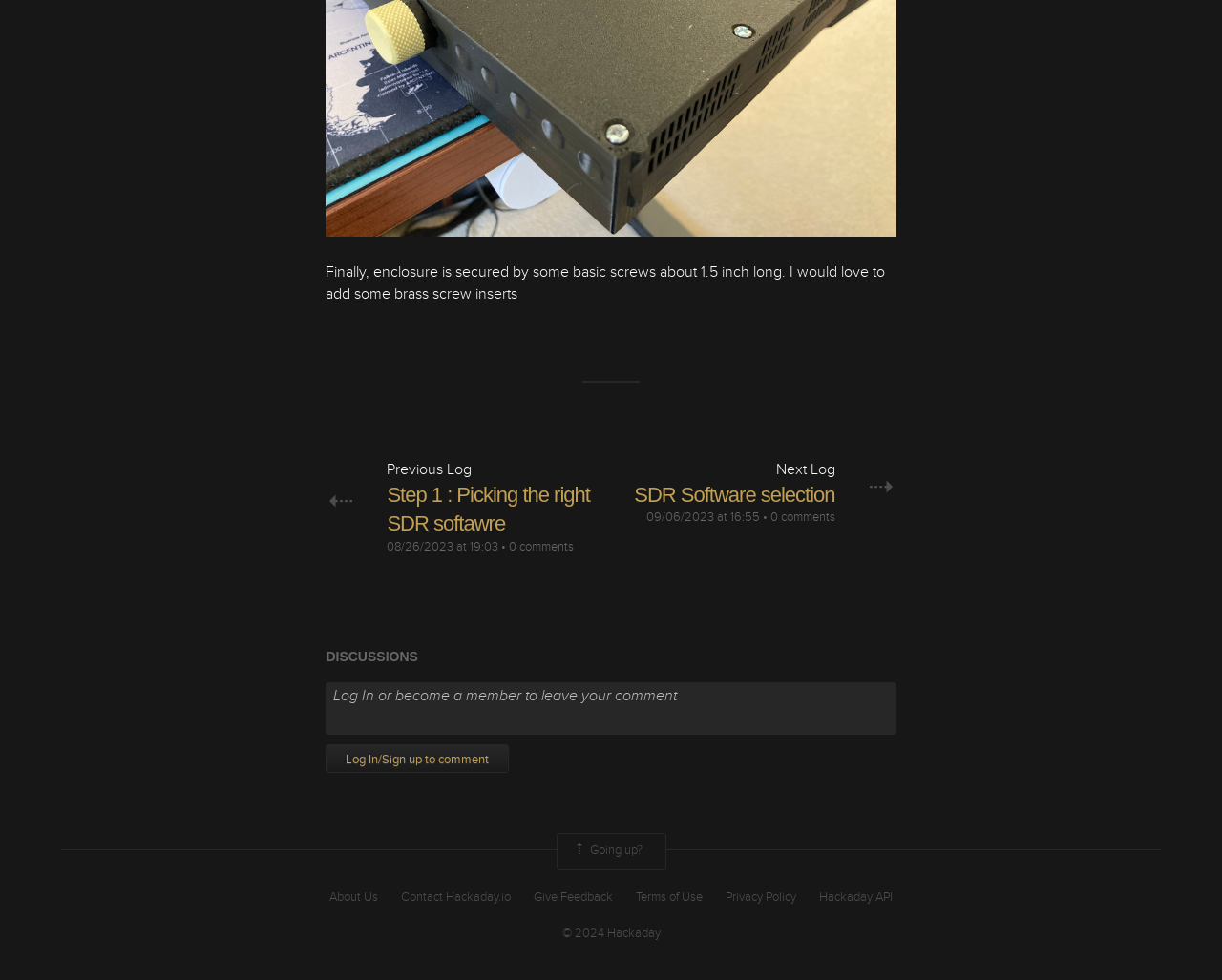Kindly respond to the following question with a single word or a brief phrase: 
How many comments are there for the first log?

0